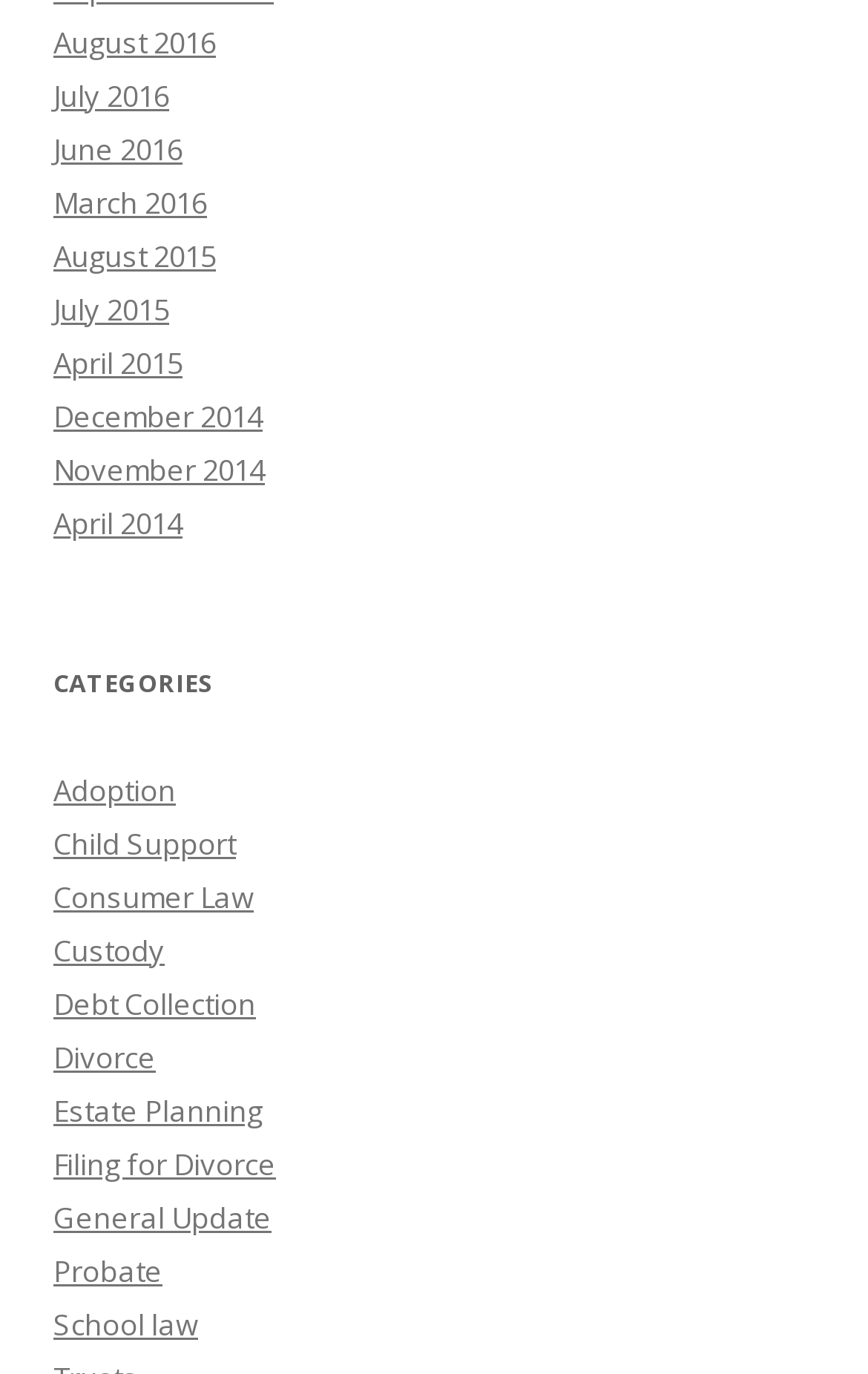Answer the following in one word or a short phrase: 
How many months are listed in 2016?

3